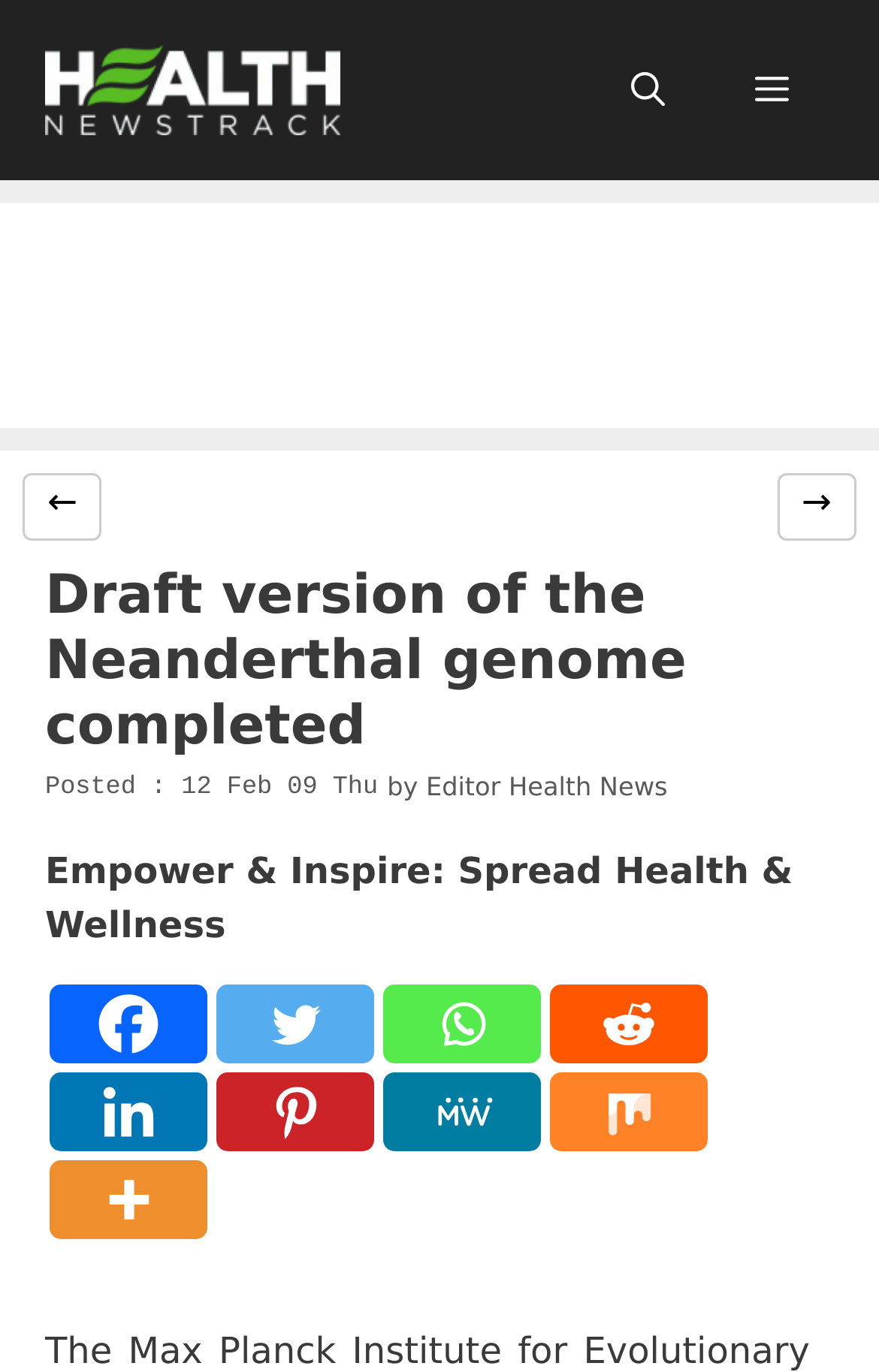Please determine the bounding box coordinates for the UI element described as: "title="More"".

[0.056, 0.845, 0.236, 0.903]